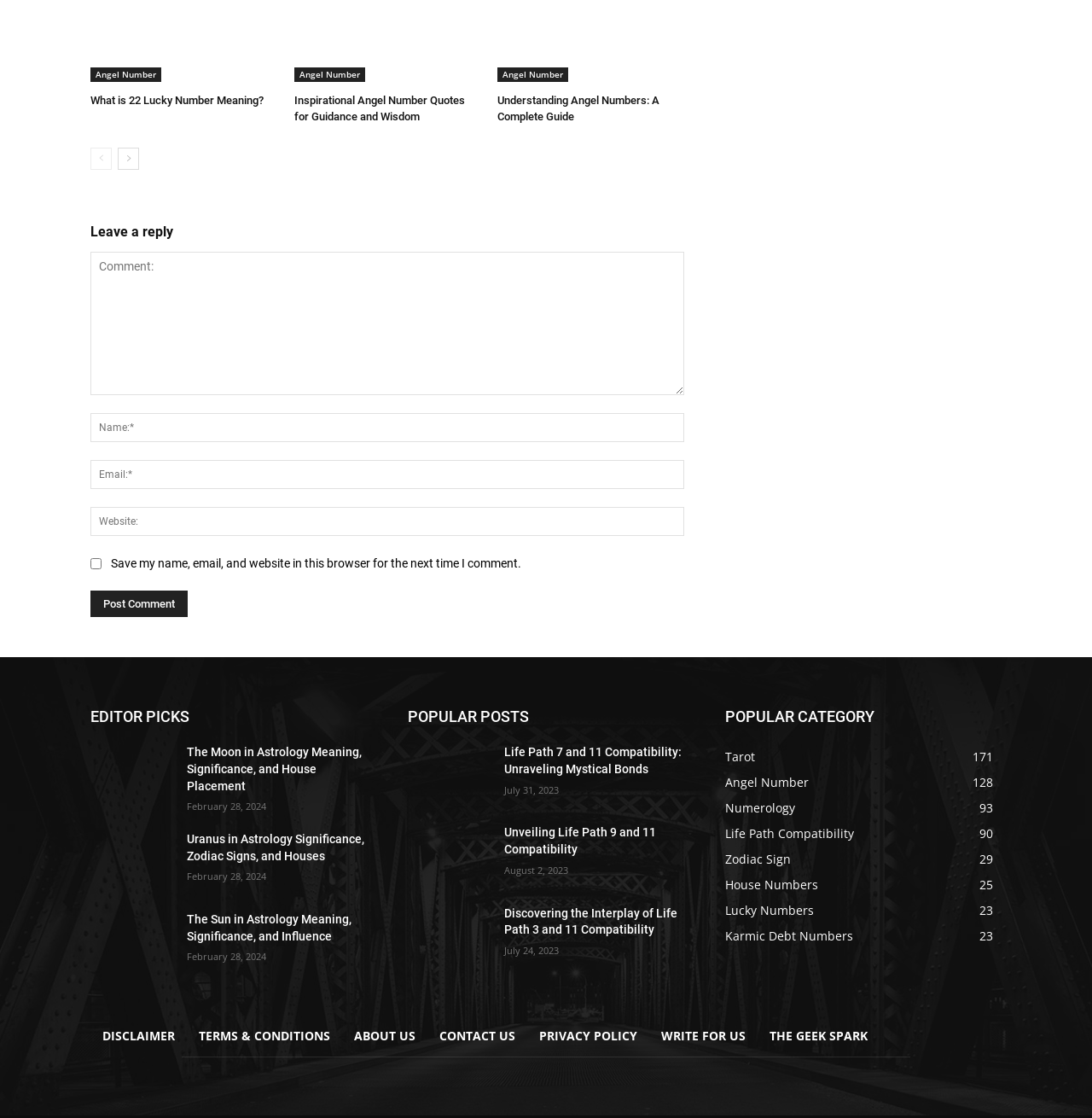Specify the bounding box coordinates of the element's area that should be clicked to execute the given instruction: "Leave a reply in the comment box". The coordinates should be four float numbers between 0 and 1, i.e., [left, top, right, bottom].

[0.083, 0.224, 0.627, 0.352]